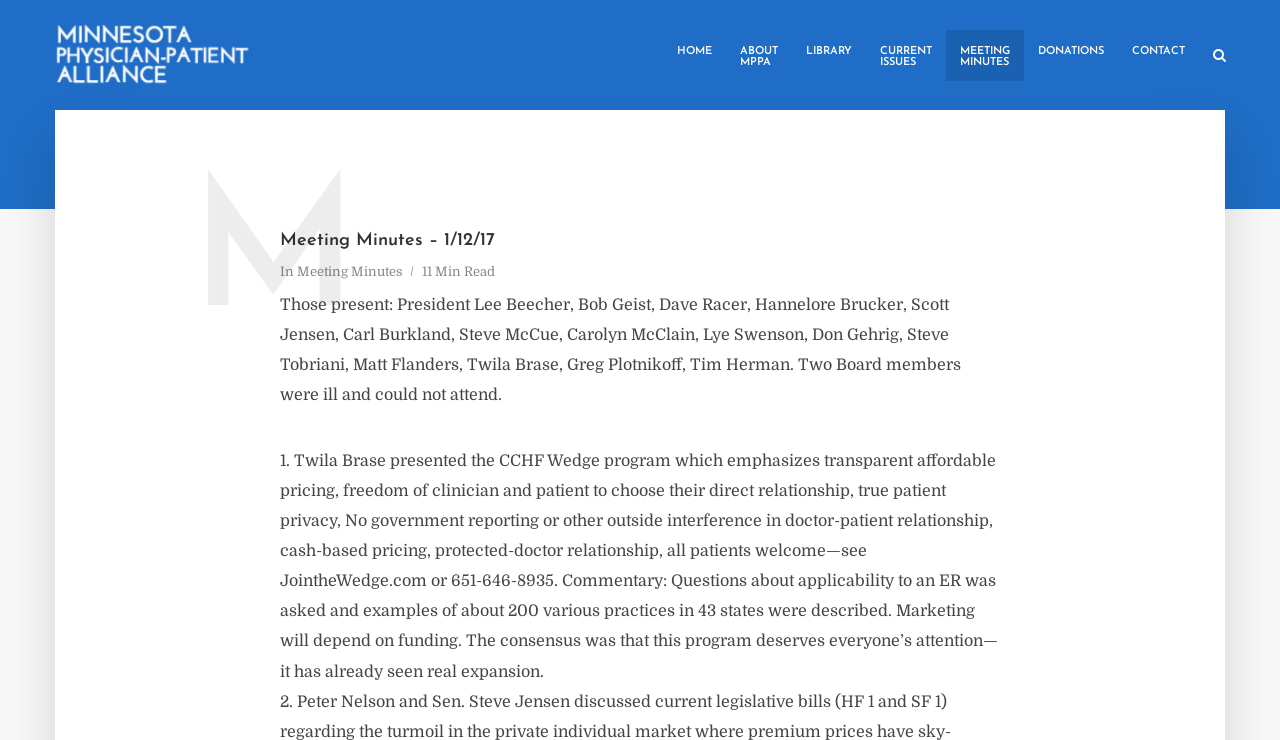Identify the main title of the webpage and generate its text content.

Meeting Minutes – 1/12/17